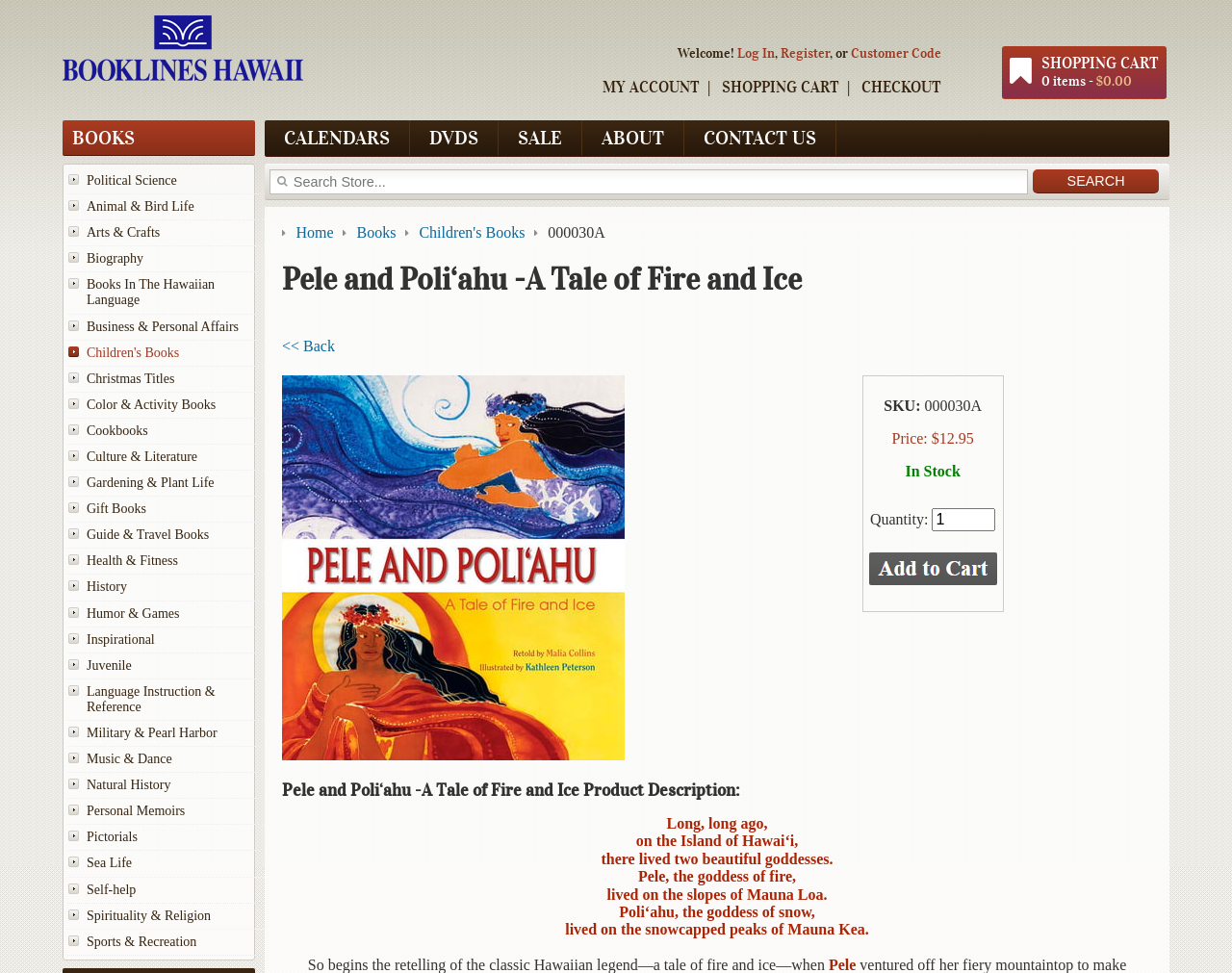Find and provide the bounding box coordinates for the UI element described with: "Spirituality & Religion".

[0.055, 0.928, 0.223, 0.955]